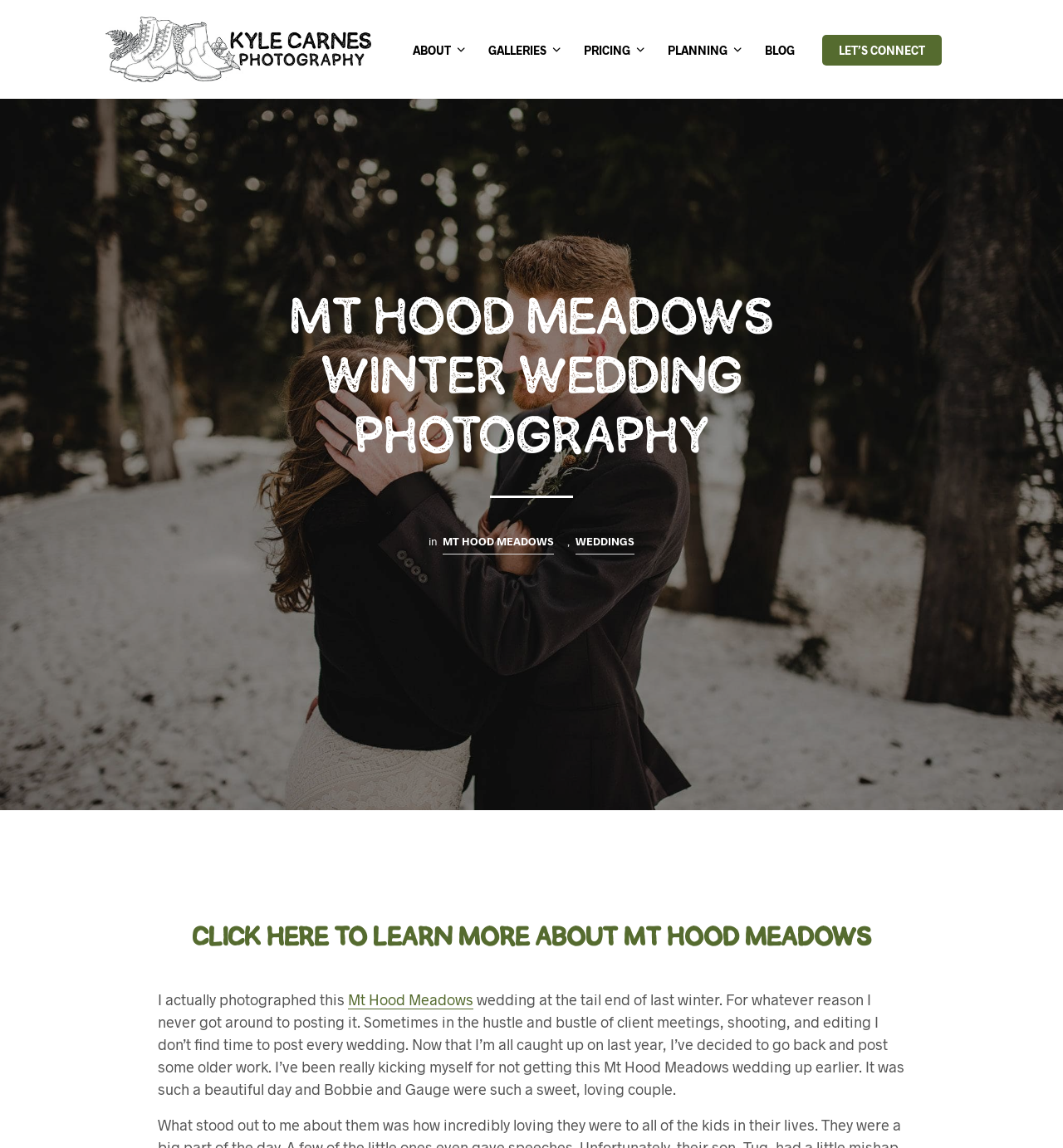Examine the image and give a thorough answer to the following question:
What type of photography is featured on this webpage?

Based on the webpage content, specifically the heading 'Mt Hood Meadows Winter Wedding Photography' and the text describing a wedding at Mt Hood Meadows, it can be inferred that the type of photography featured on this webpage is wedding photography.